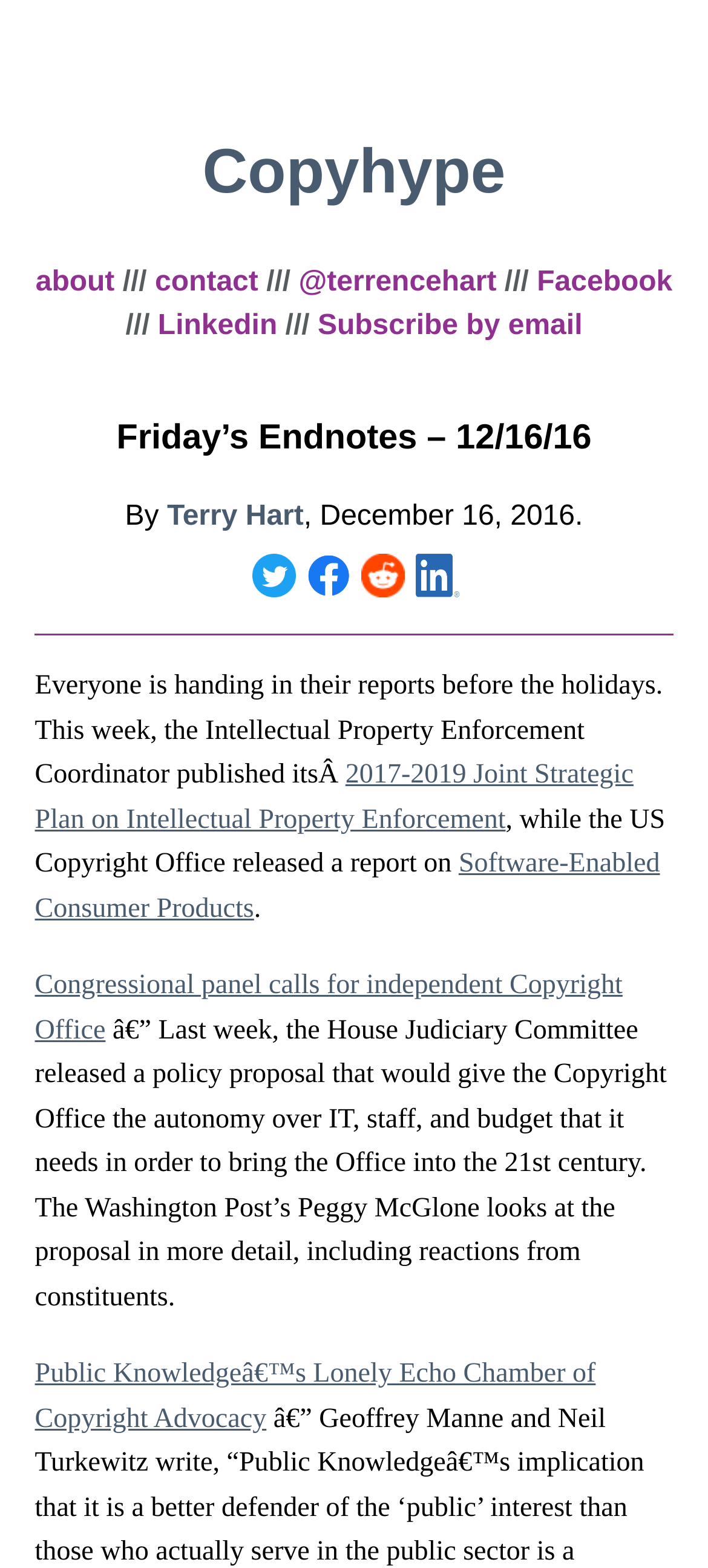What is the name of the author?
Based on the visual, give a brief answer using one word or a short phrase.

Terry Hart